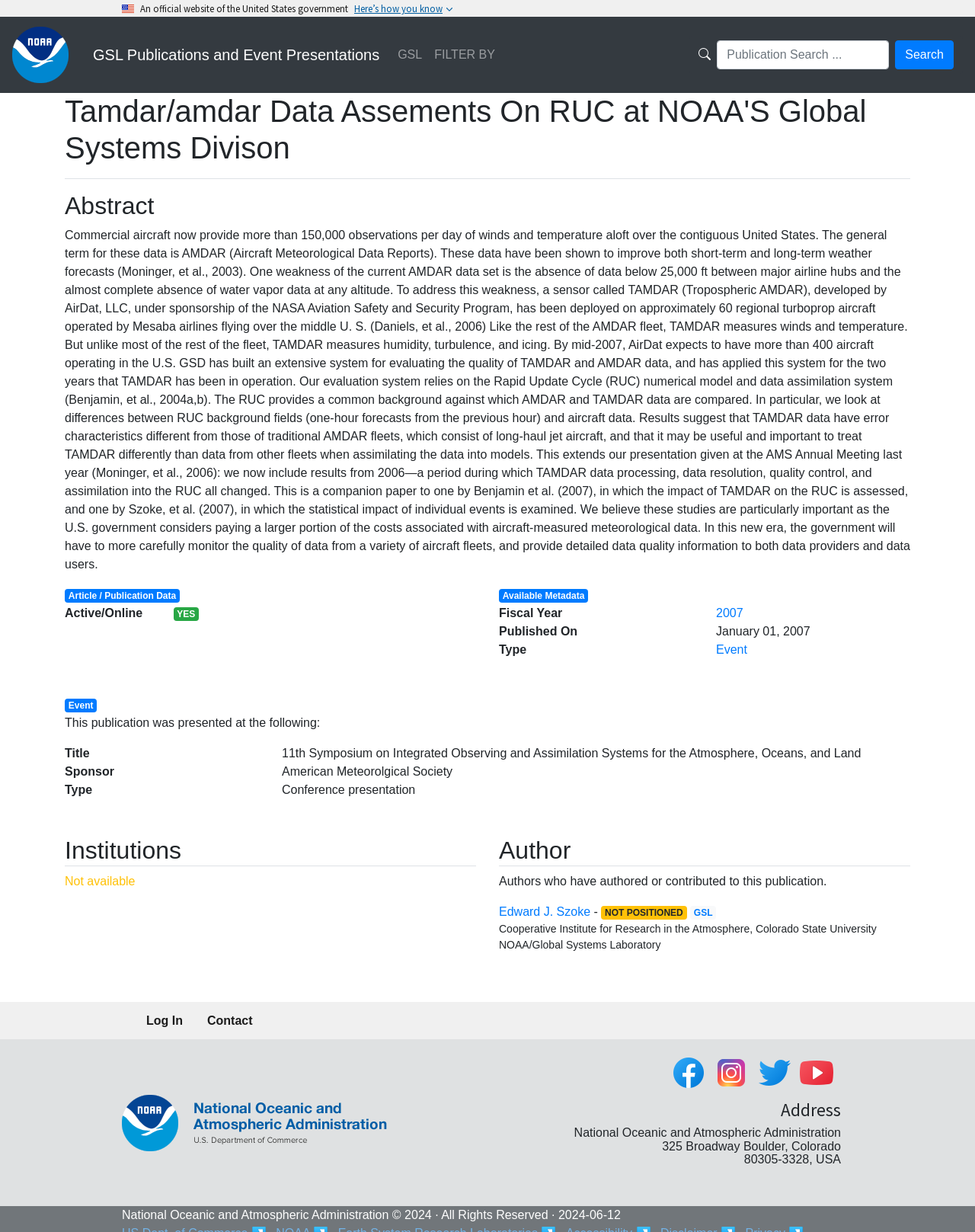Who is one of the authors of this publication?
Please provide a detailed and thorough answer to the question.

I found one of the authors of this publication by looking at the link element with the text 'Edward J. Szoke' which is located under the 'Author' section.